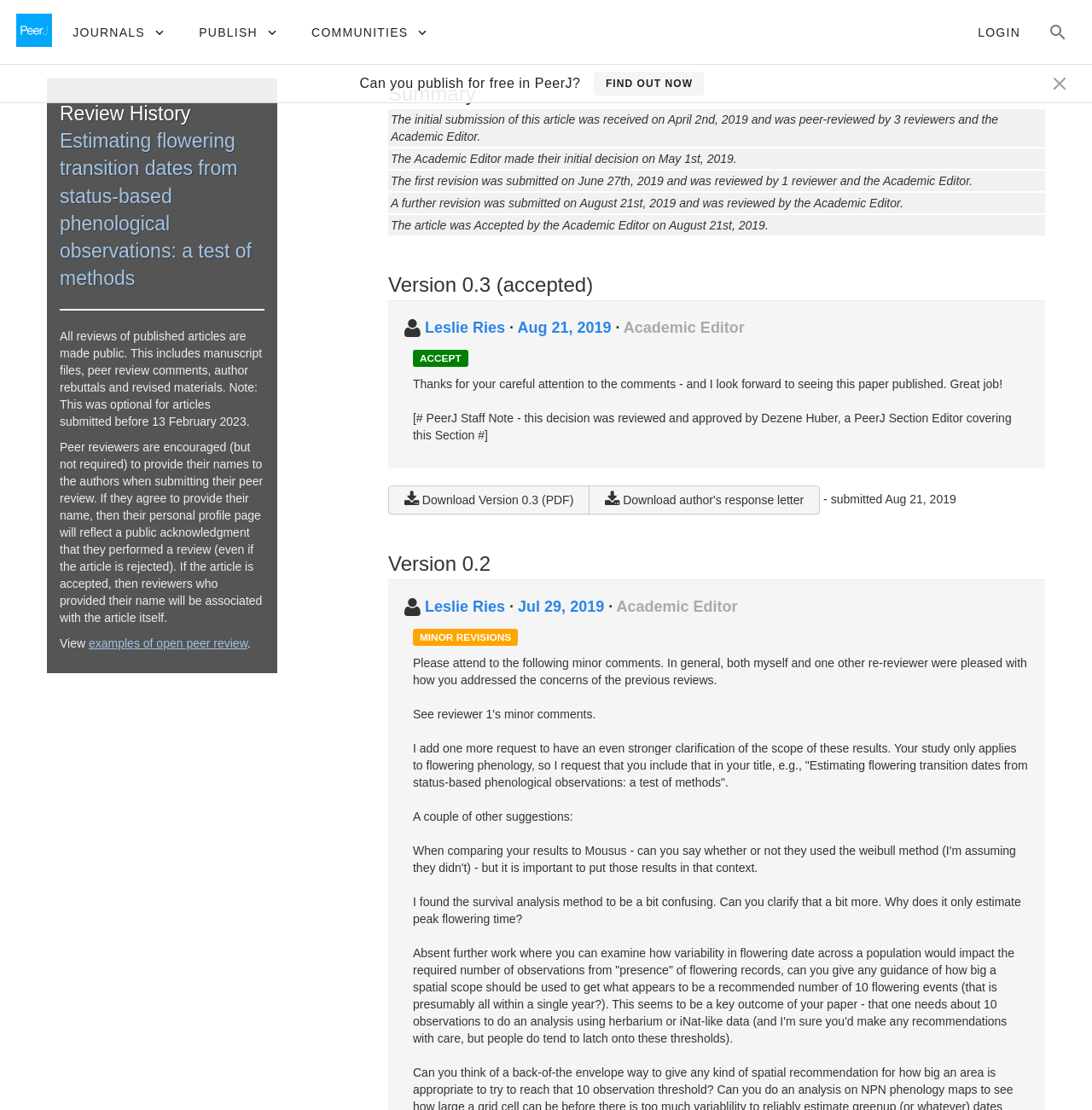Using the element description: "Aug 21, 2019", determine the bounding box coordinates for the specified UI element. The coordinates should be four float numbers between 0 and 1, [left, top, right, bottom].

[0.474, 0.287, 0.564, 0.303]